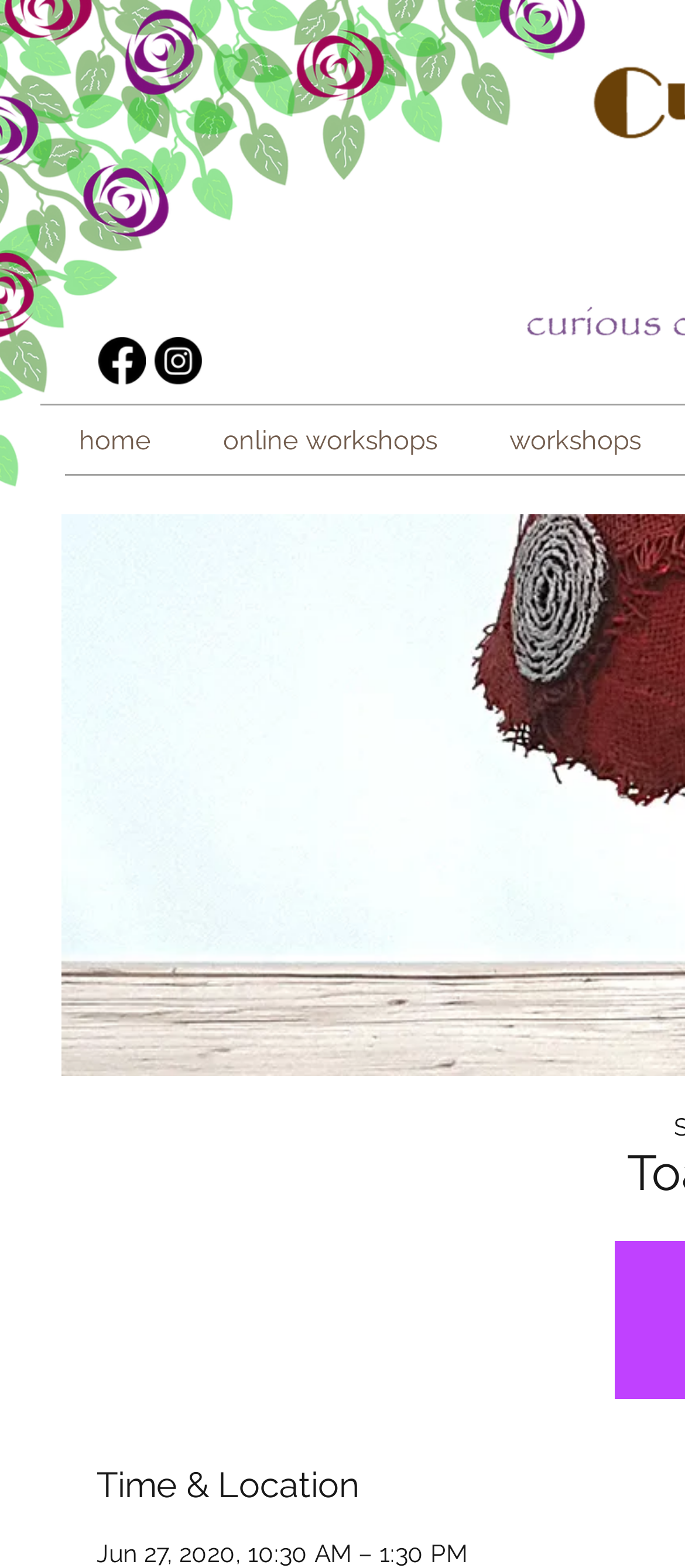Based on what you see in the screenshot, provide a thorough answer to this question: How many navigation items are there?

The navigation items can be found in the list of links. There are three links: 'home', 'online workshops', and 'workshops', which is a generic element. Therefore, there are three navigation items.